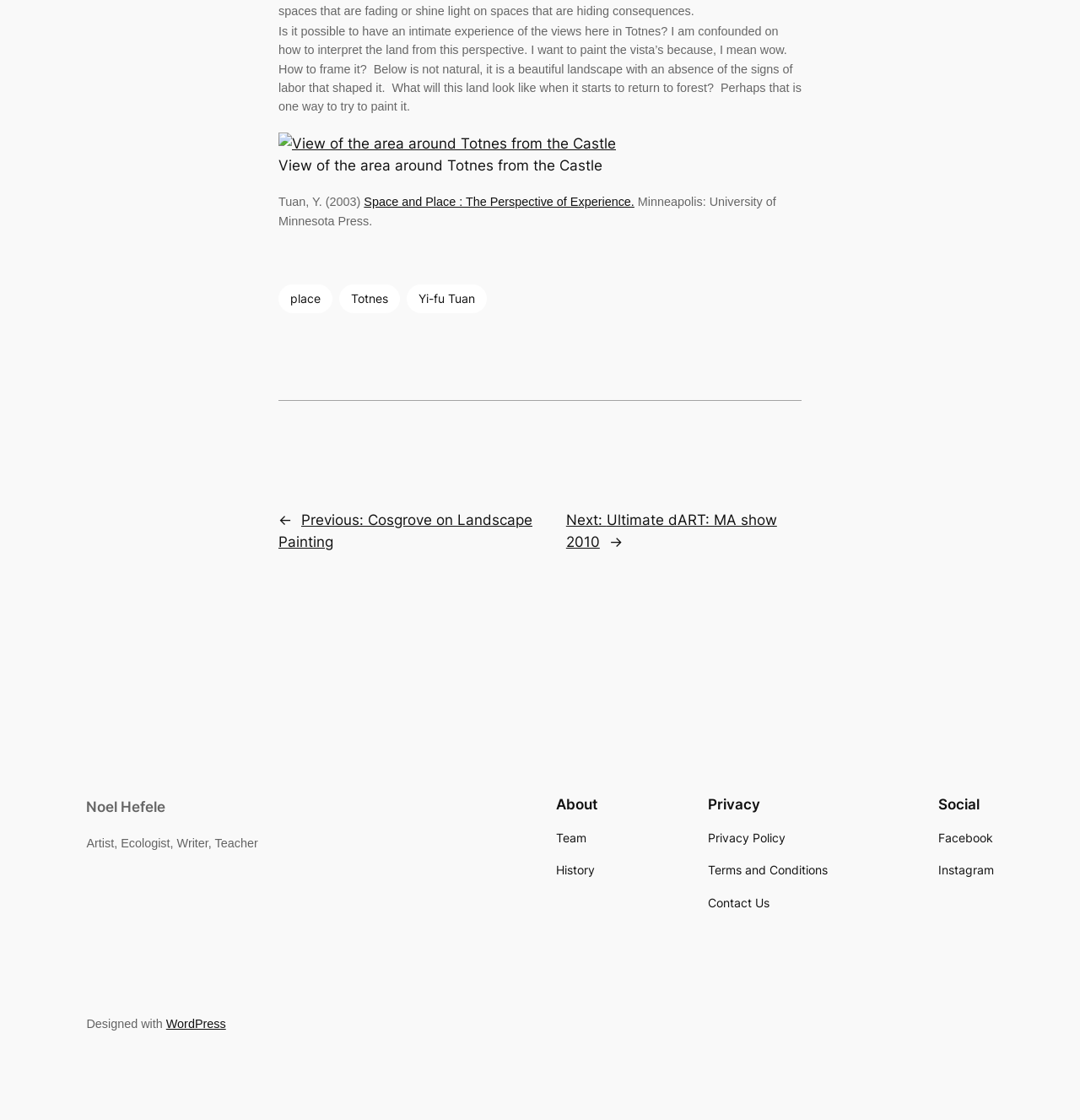Identify the bounding box for the UI element that is described as follows: "Contact Us".

[0.657, 0.798, 0.713, 0.815]